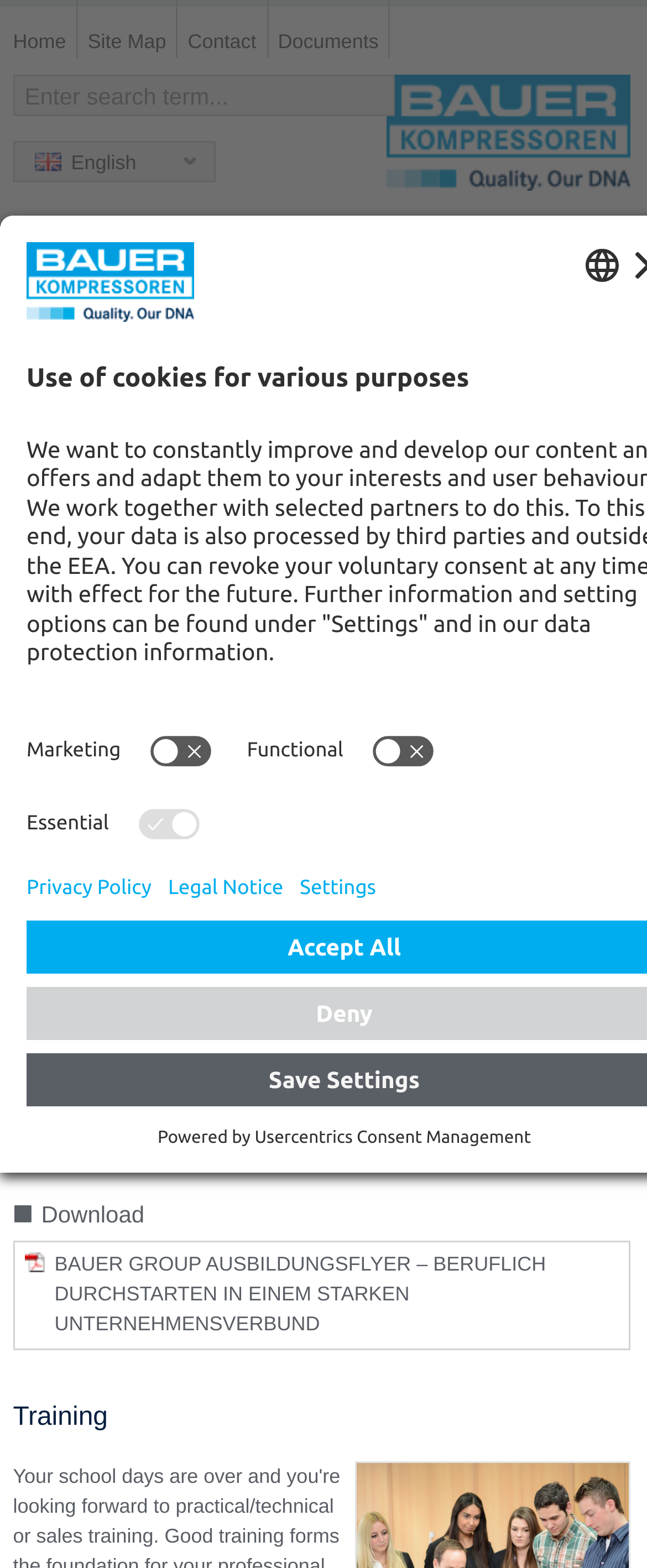What is the name of the company?
Please provide a comprehensive and detailed answer to the question.

I found the company name by looking at the image and link with the text 'BAUER KOMPRESSOREN GROUP' on the top-right corner of the webpage.